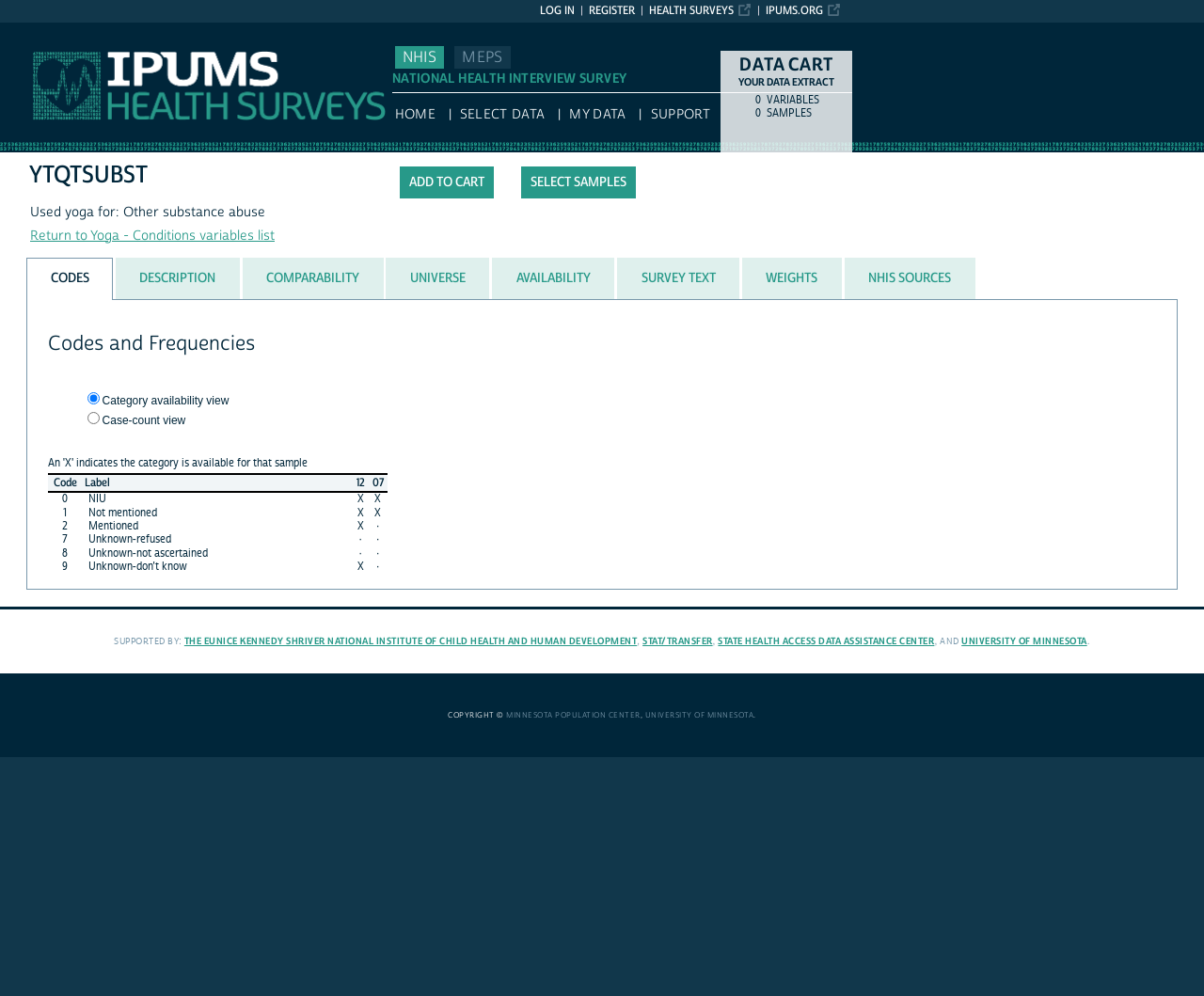Please determine the bounding box coordinates of the element's region to click in order to carry out the following instruction: "Click the 'SELECT SAMPLES' link". The coordinates should be four float numbers between 0 and 1, i.e., [left, top, right, bottom].

[0.433, 0.167, 0.528, 0.199]